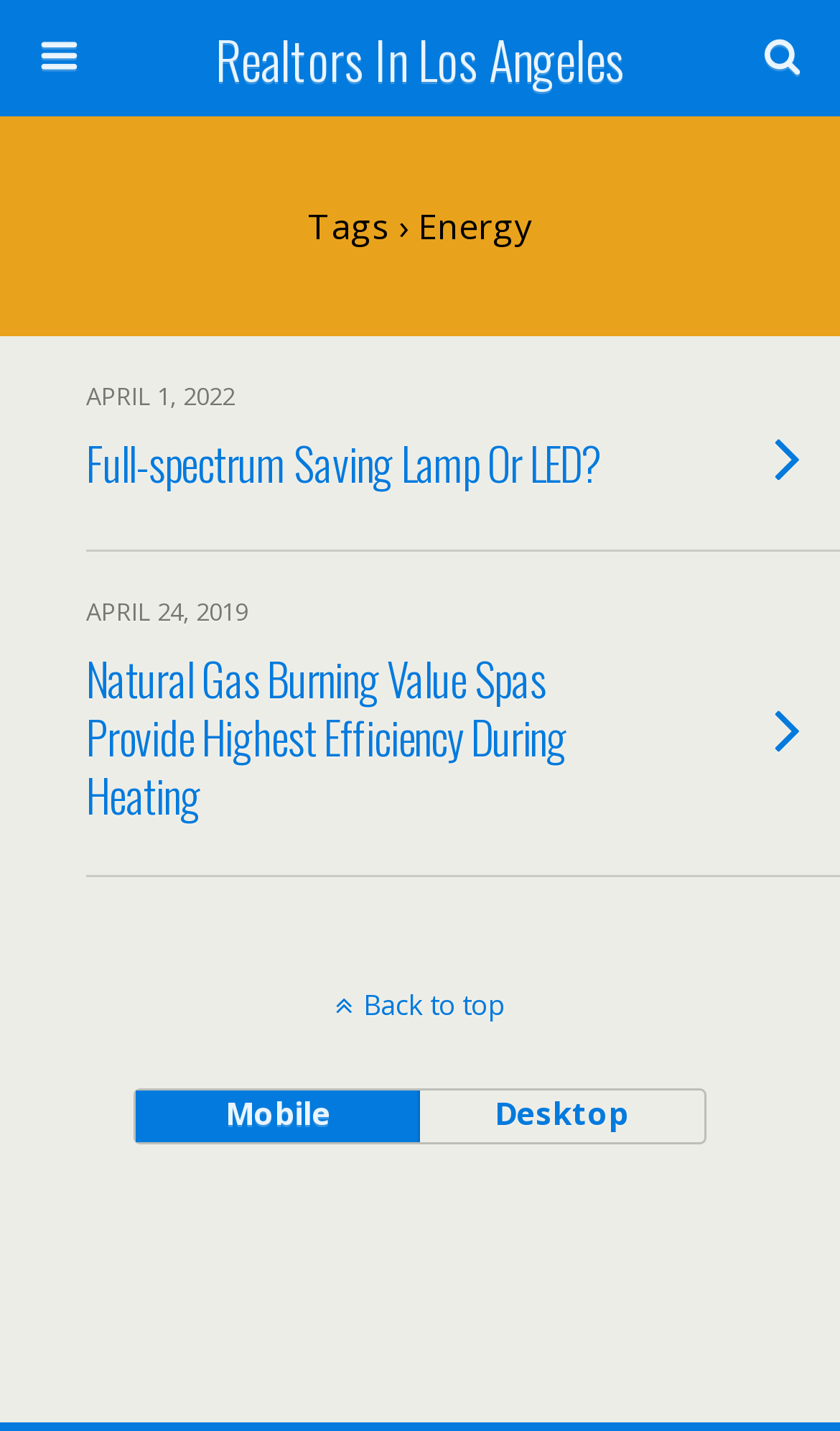Reply to the question with a single word or phrase:
What is the topic of the blog posts?

Energy